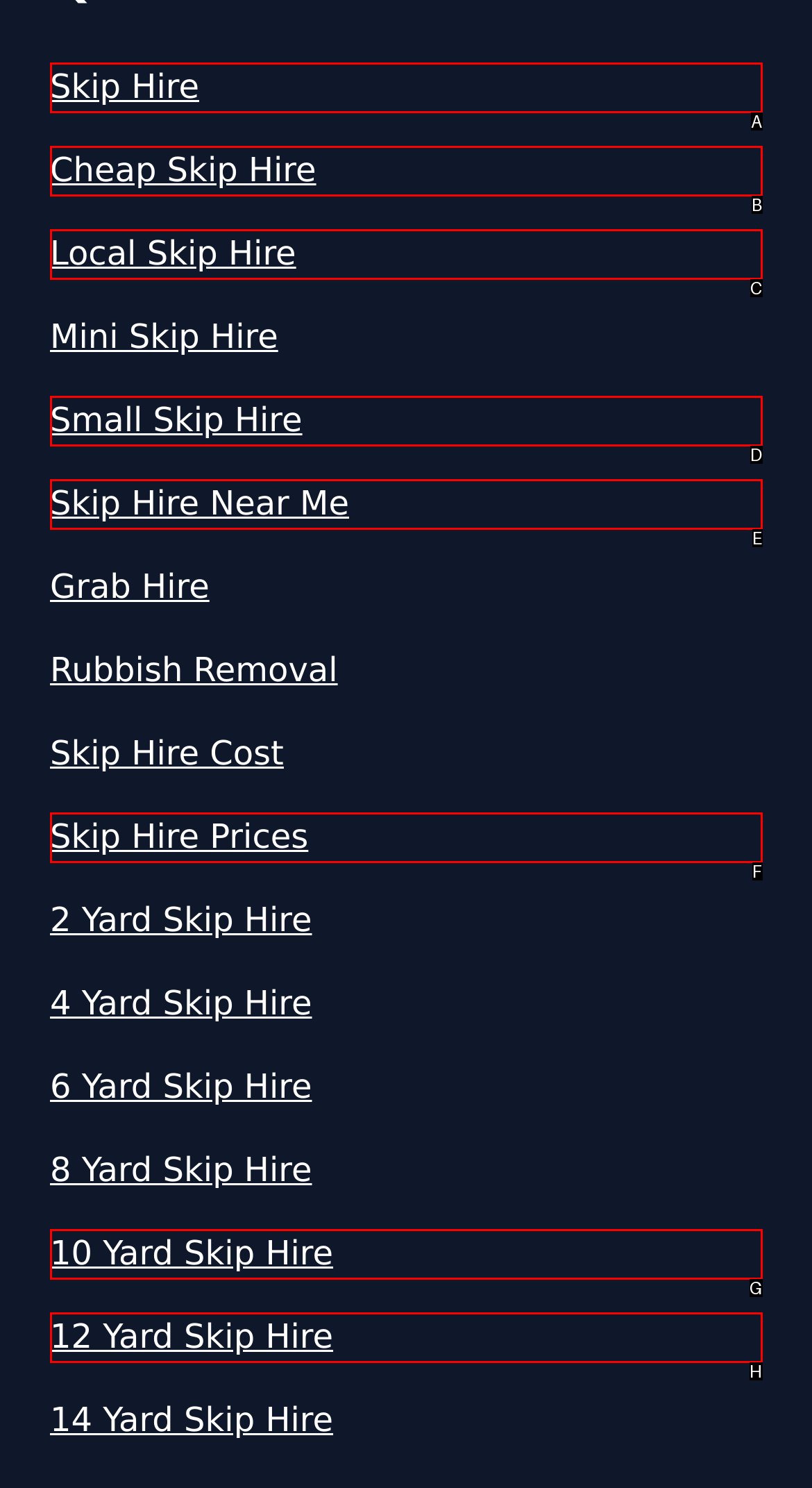Which option corresponds to the following element description: Cheap Skip Hire?
Please provide the letter of the correct choice.

B